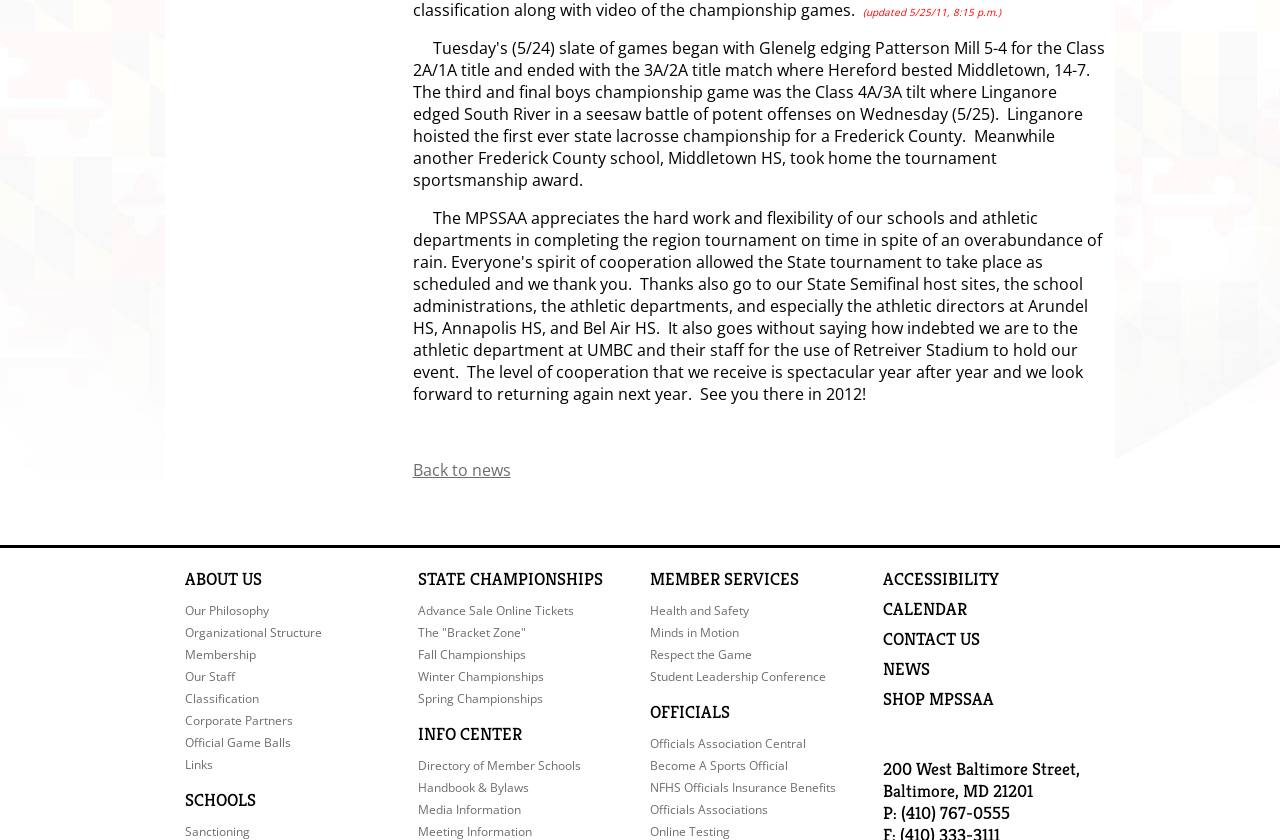Ascertain the bounding box coordinates for the UI element detailed here: "PA Announcer Reminders". The coordinates should be provided as [left, top, right, bottom] with each value being a float between 0 and 1.

[0.627, 0.044, 0.768, 0.121]